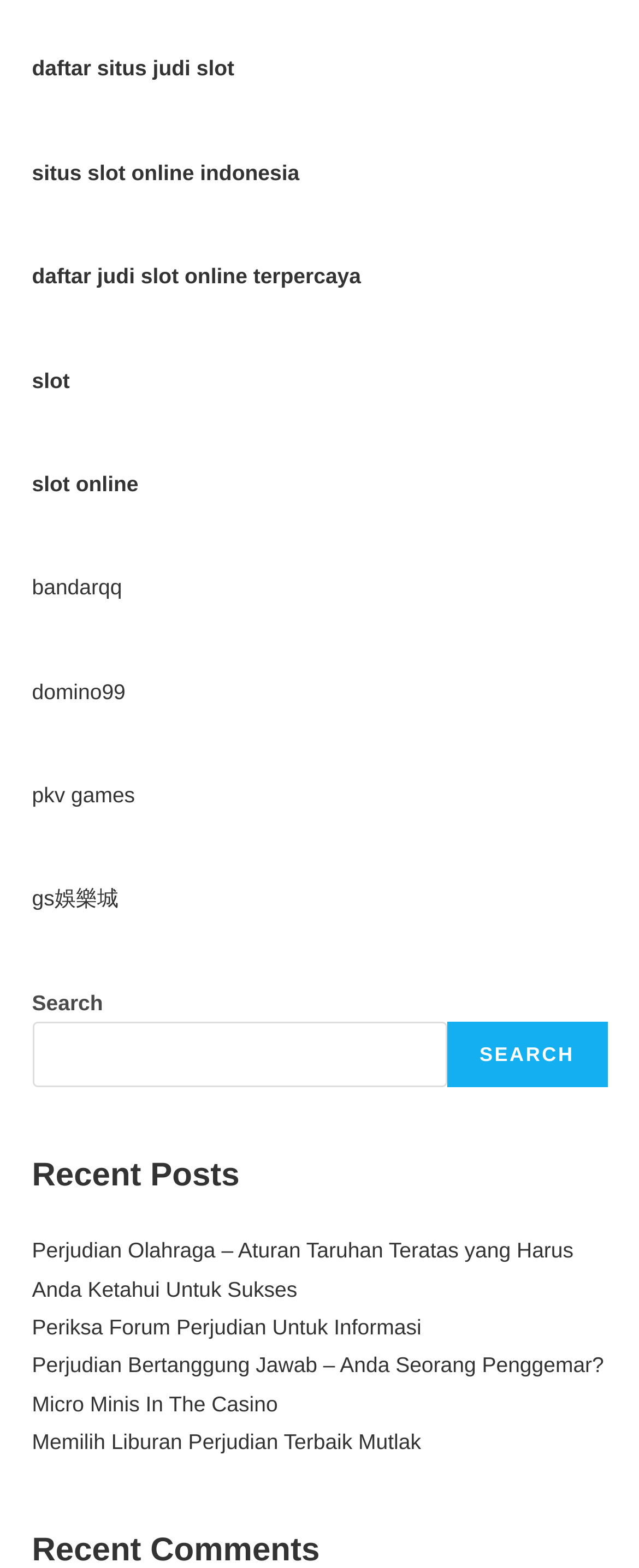Please locate the clickable area by providing the bounding box coordinates to follow this instruction: "search for something".

[0.05, 0.627, 0.95, 0.694]